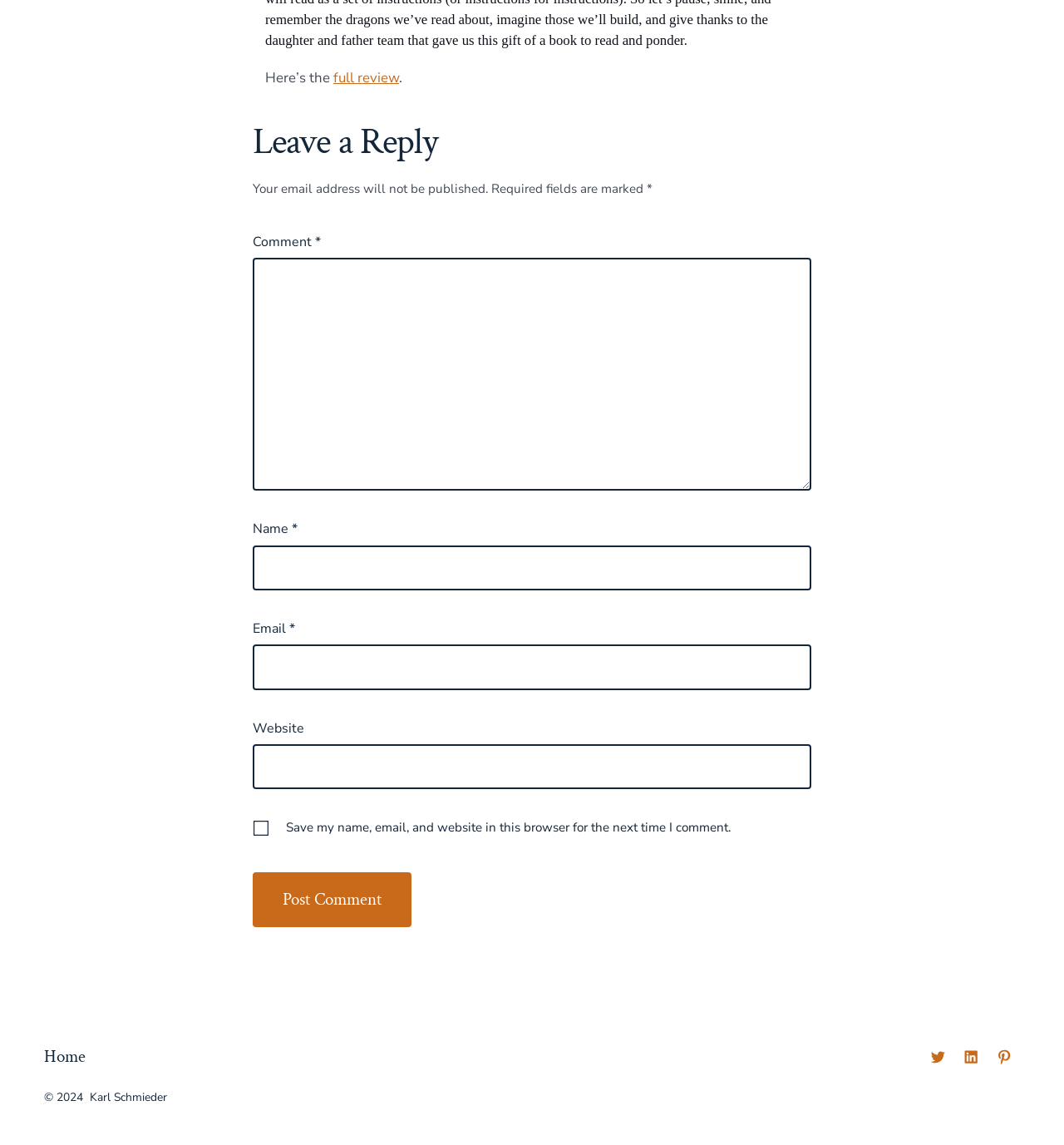Locate the bounding box coordinates of the clickable region necessary to complete the following instruction: "Enter your name". Provide the coordinates in the format of four float numbers between 0 and 1, i.e., [left, top, right, bottom].

[0.238, 0.476, 0.762, 0.515]